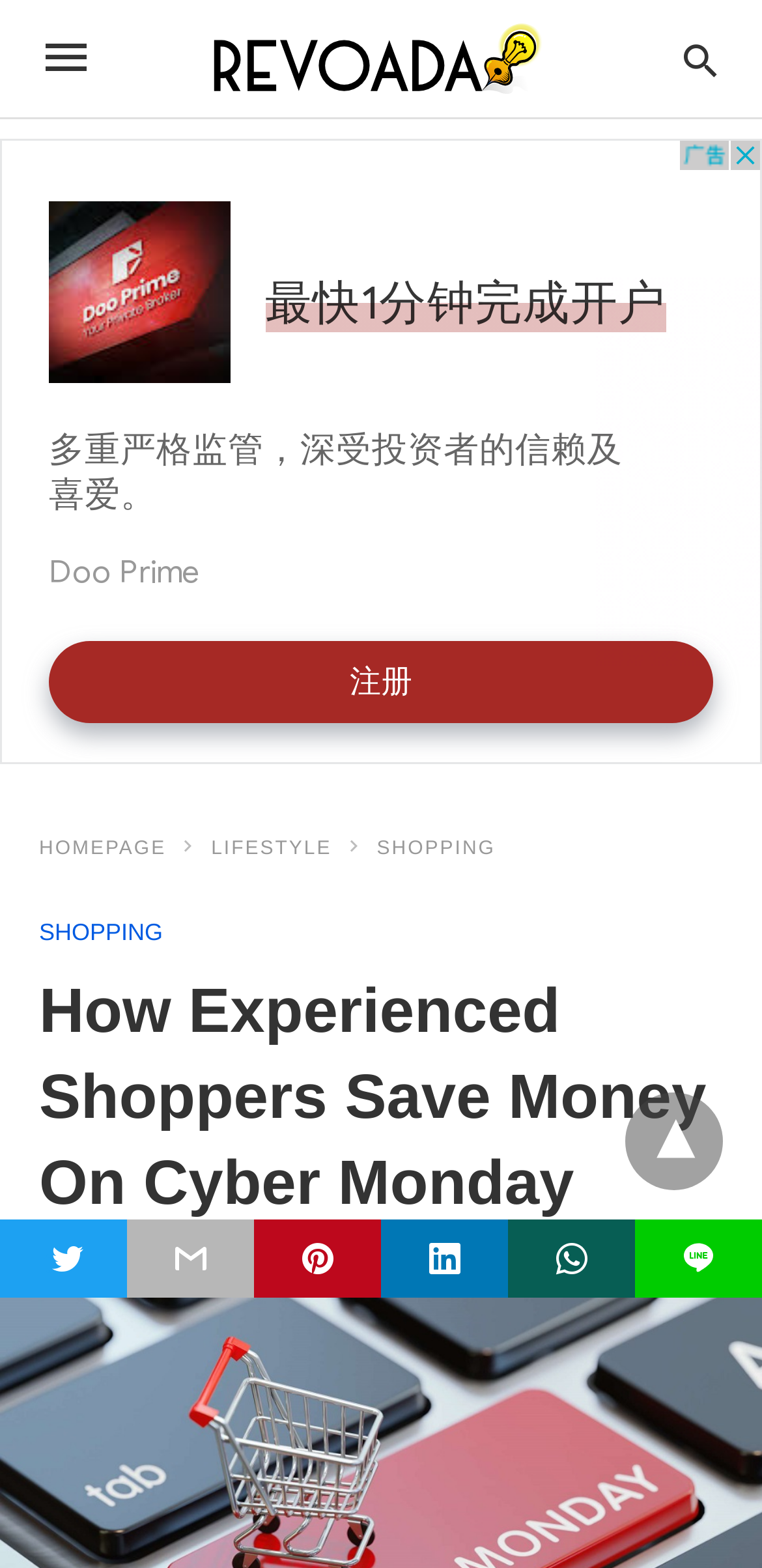What is the name of the website?
Based on the visual details in the image, please answer the question thoroughly.

The name of the website can be found in the top-left corner of the webpage, where it says 'Revoada' in a logo format, which is also a clickable link.